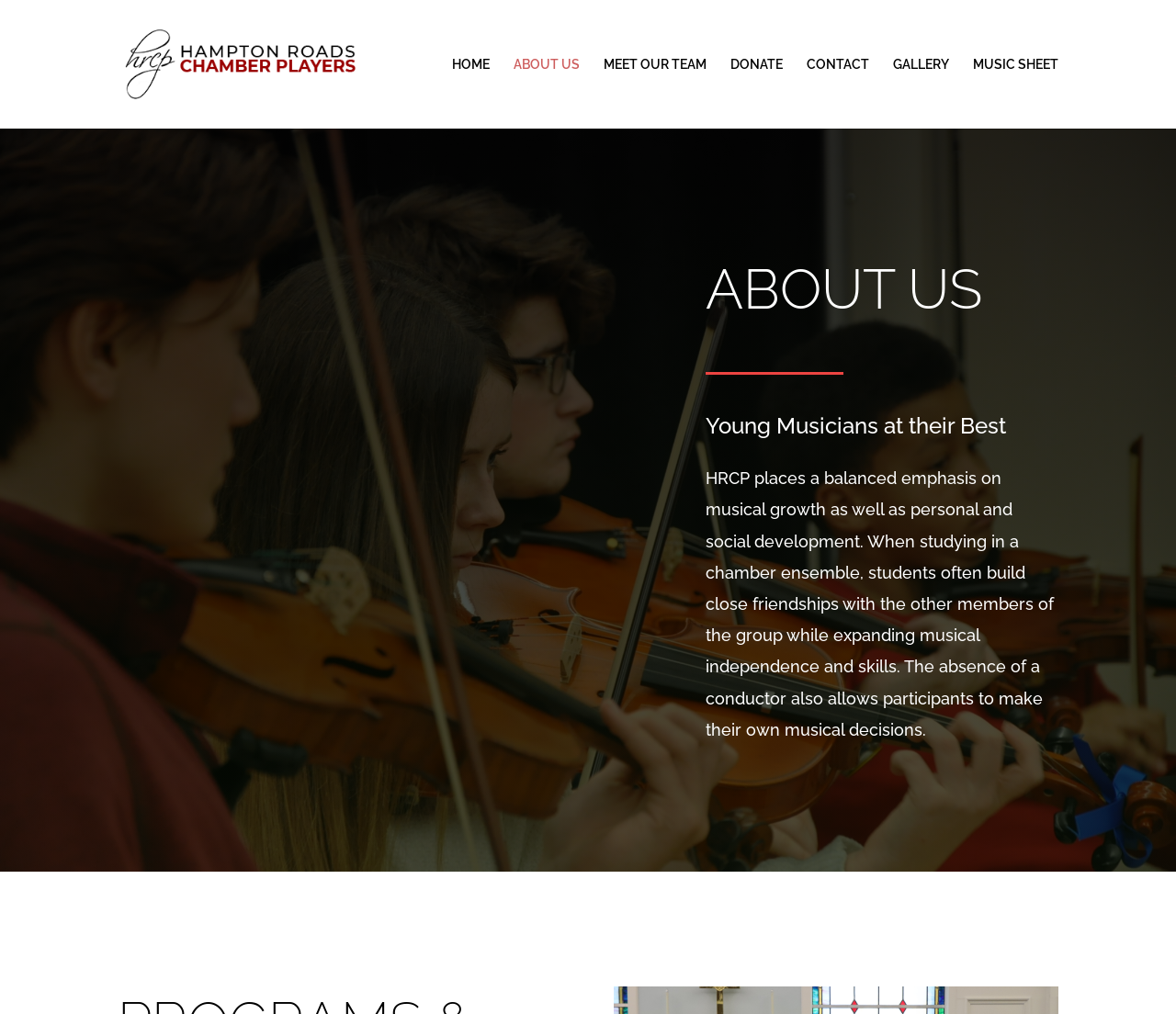How many links are there at the top of the page?
Could you answer the question in a detailed manner, providing as much information as possible?

I found the answer by counting the number of link elements at the top of the page, which include links to 'HOME', 'ABOUT US', 'MEET OUR TEAM', 'DONATE', 'CONTACT', 'GALLERY', and 'MUSIC SHEET'.